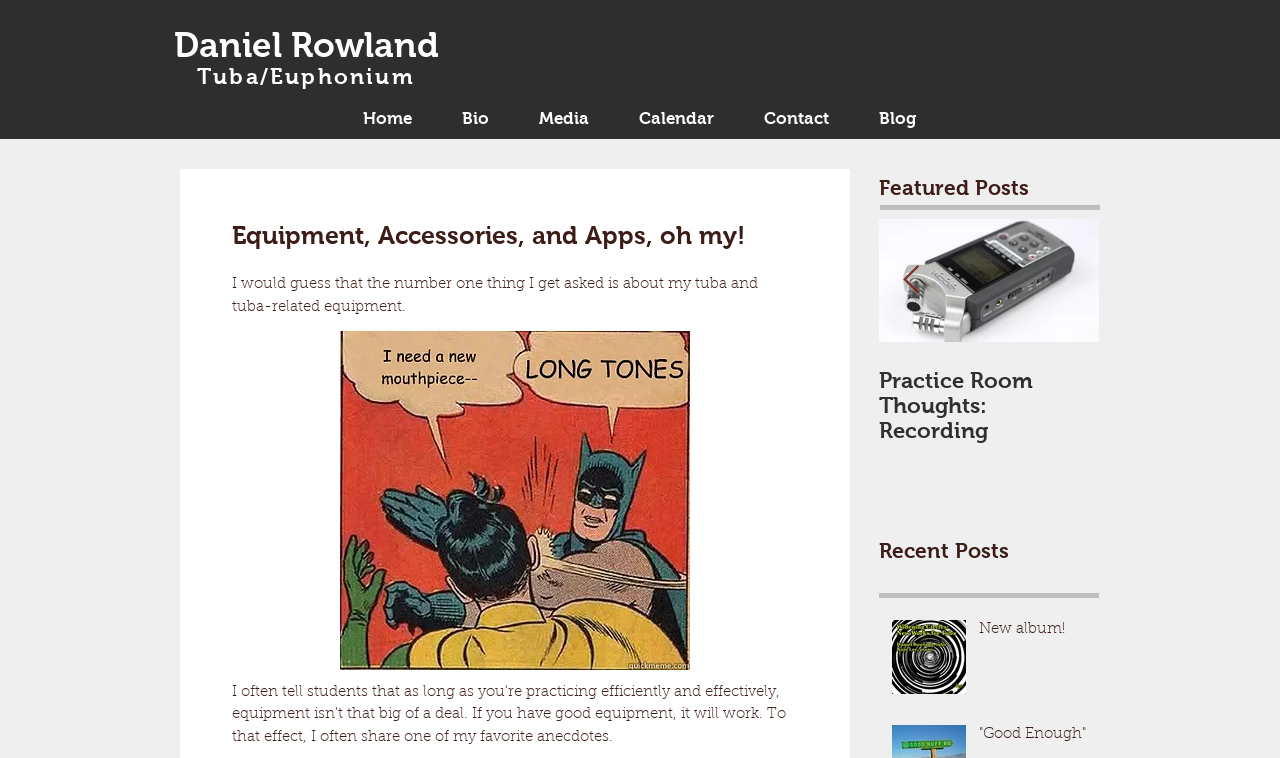Give a short answer to this question using one word or a phrase:
What is the purpose of the button with the text 'LONG TONES!'?

Unknown